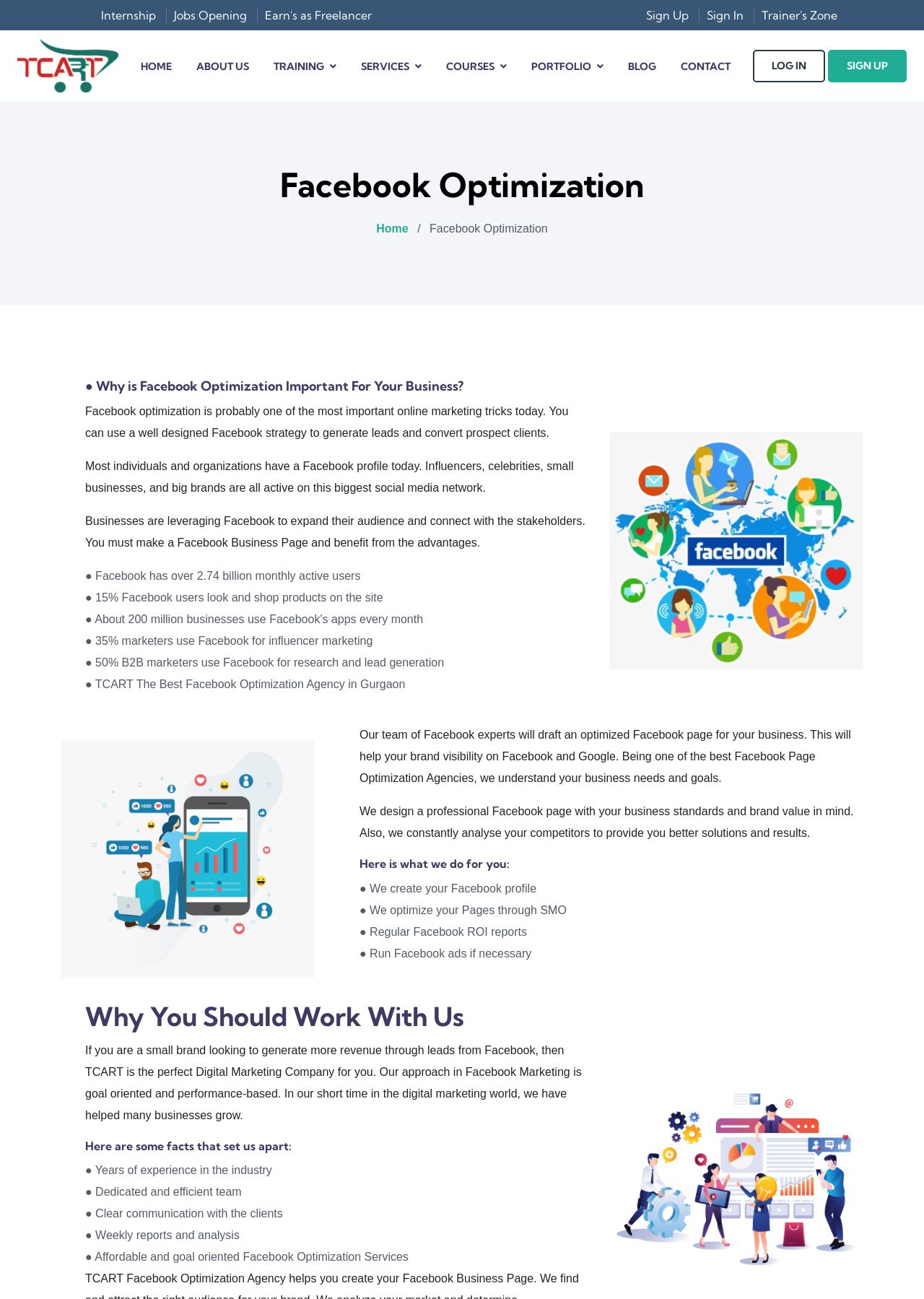Please indicate the bounding box coordinates of the element's region to be clicked to achieve the instruction: "Click on Facebook Optimization". Provide the coordinates as four float numbers between 0 and 1, i.e., [left, top, right, bottom].

[0.215, 0.129, 0.785, 0.157]